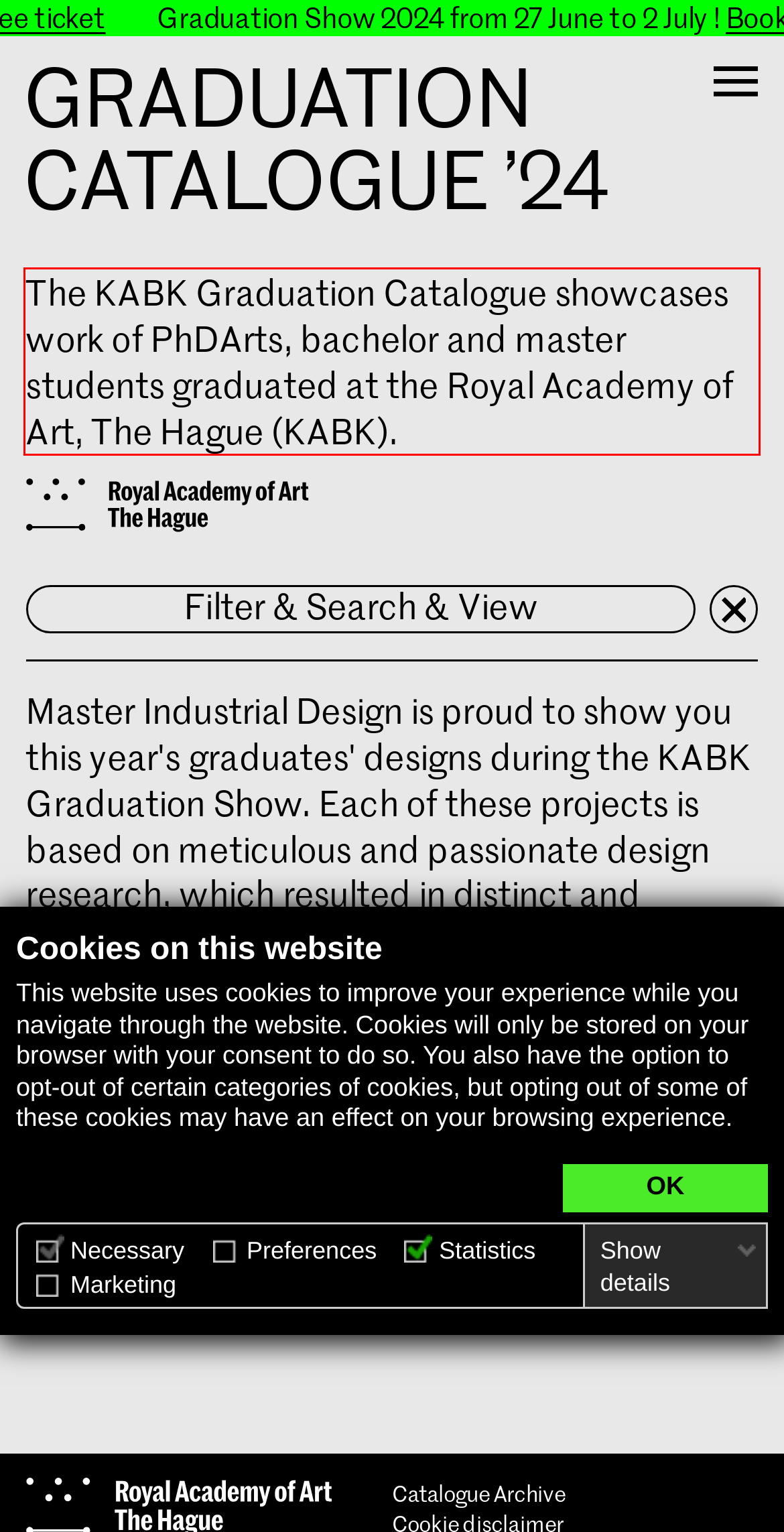Identify the text inside the red bounding box on the provided webpage screenshot by performing OCR.

The KABK Graduation Catalogue showcases work of PhDArts, bachelor and master students graduated at the Royal Academy of Art, The Hague (KABK).